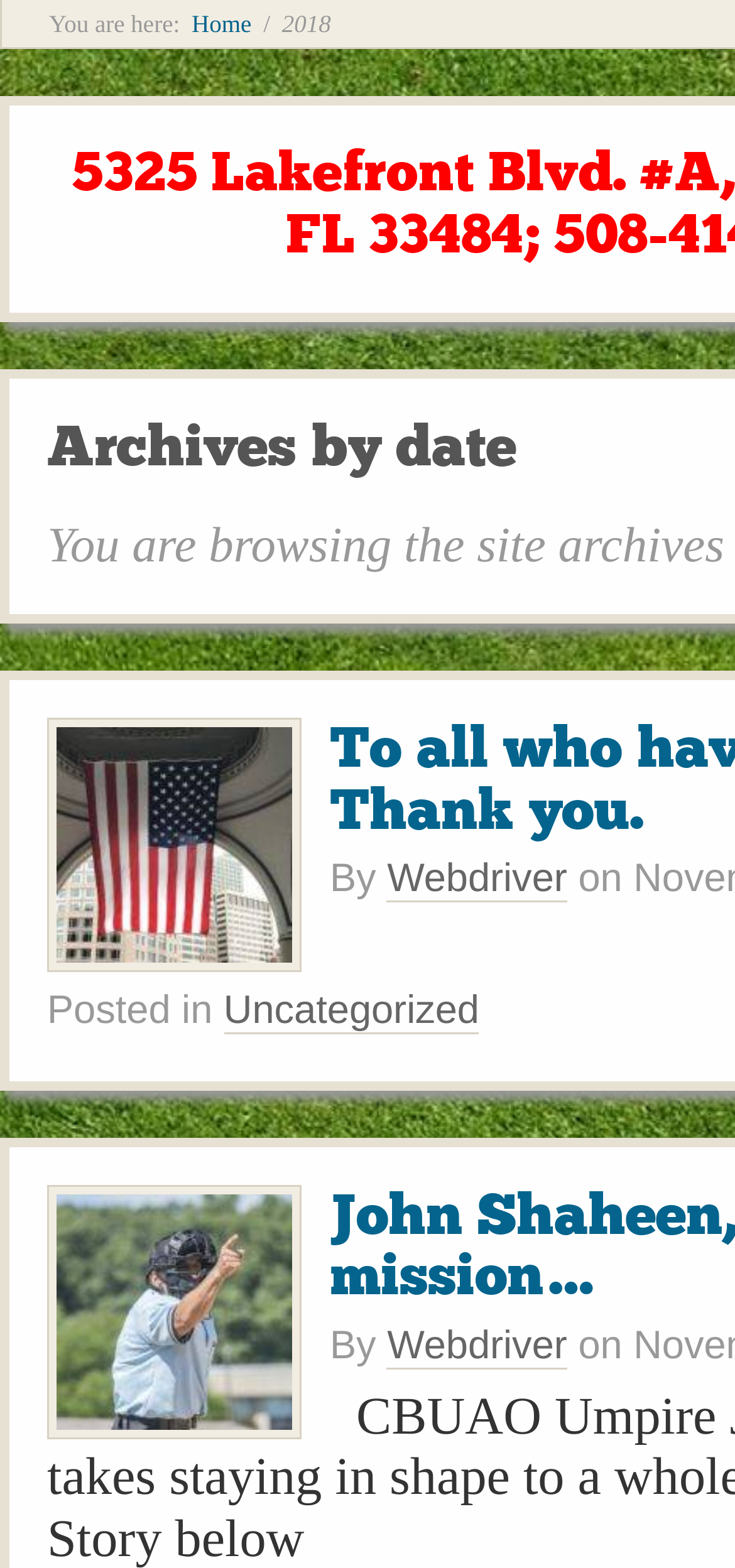Can you extract the primary headline text from the webpage?

Archives by date